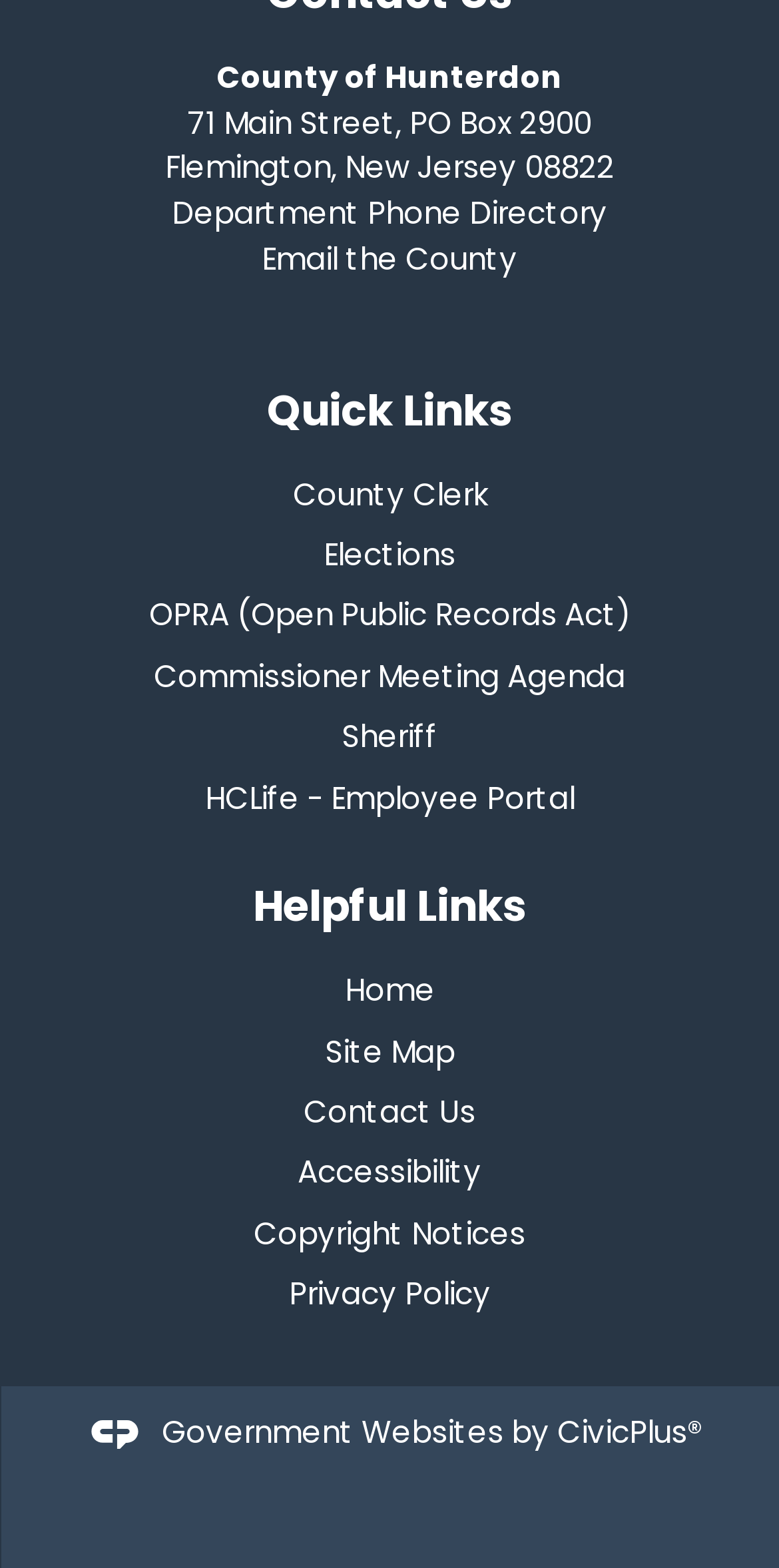Respond with a single word or phrase:
What is the phone directory link for?

Department Phone Directory